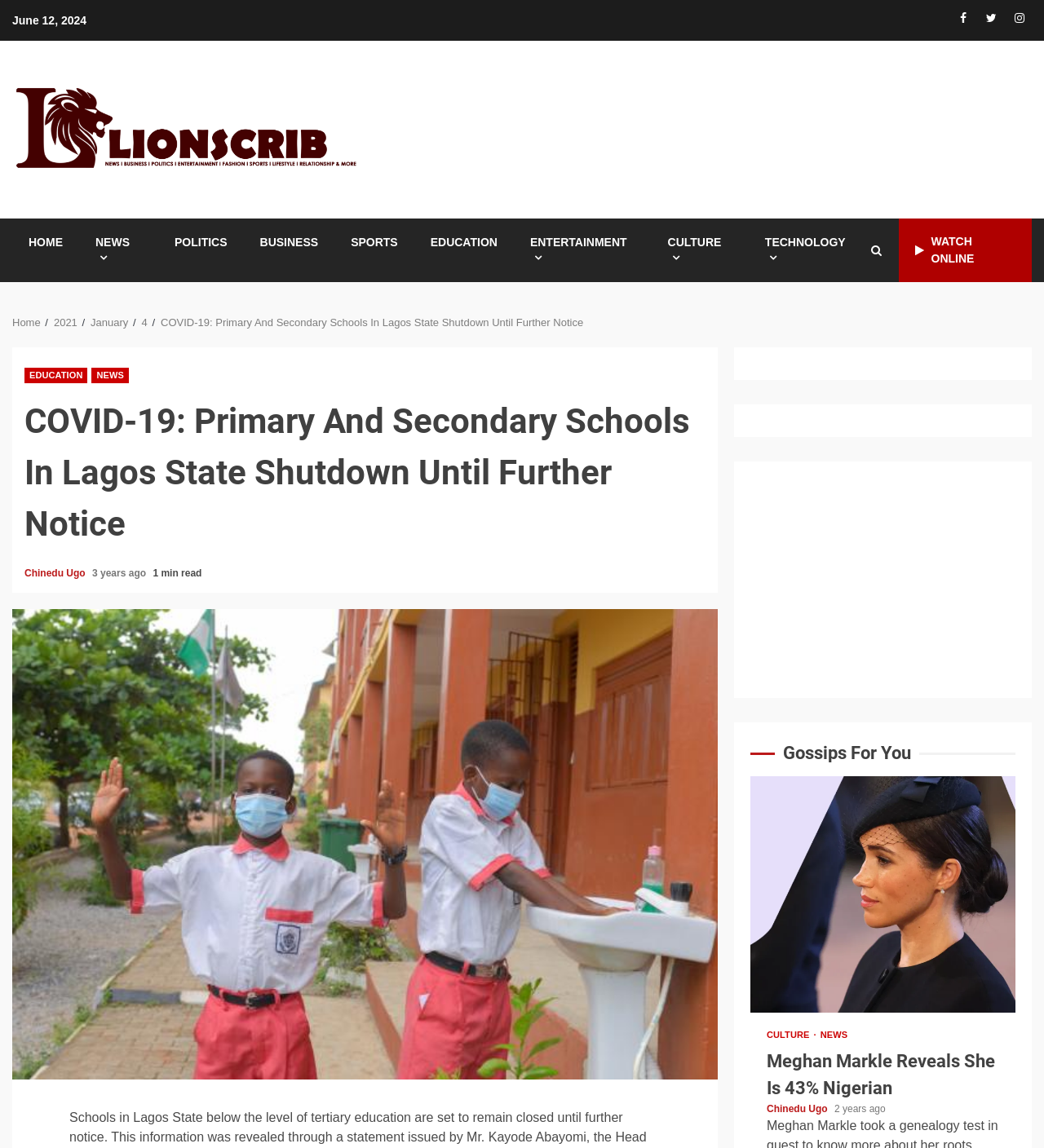Find the bounding box coordinates of the element's region that should be clicked in order to follow the given instruction: "Read the news about Meghan Markle". The coordinates should consist of four float numbers between 0 and 1, i.e., [left, top, right, bottom].

[0.719, 0.676, 0.973, 0.882]